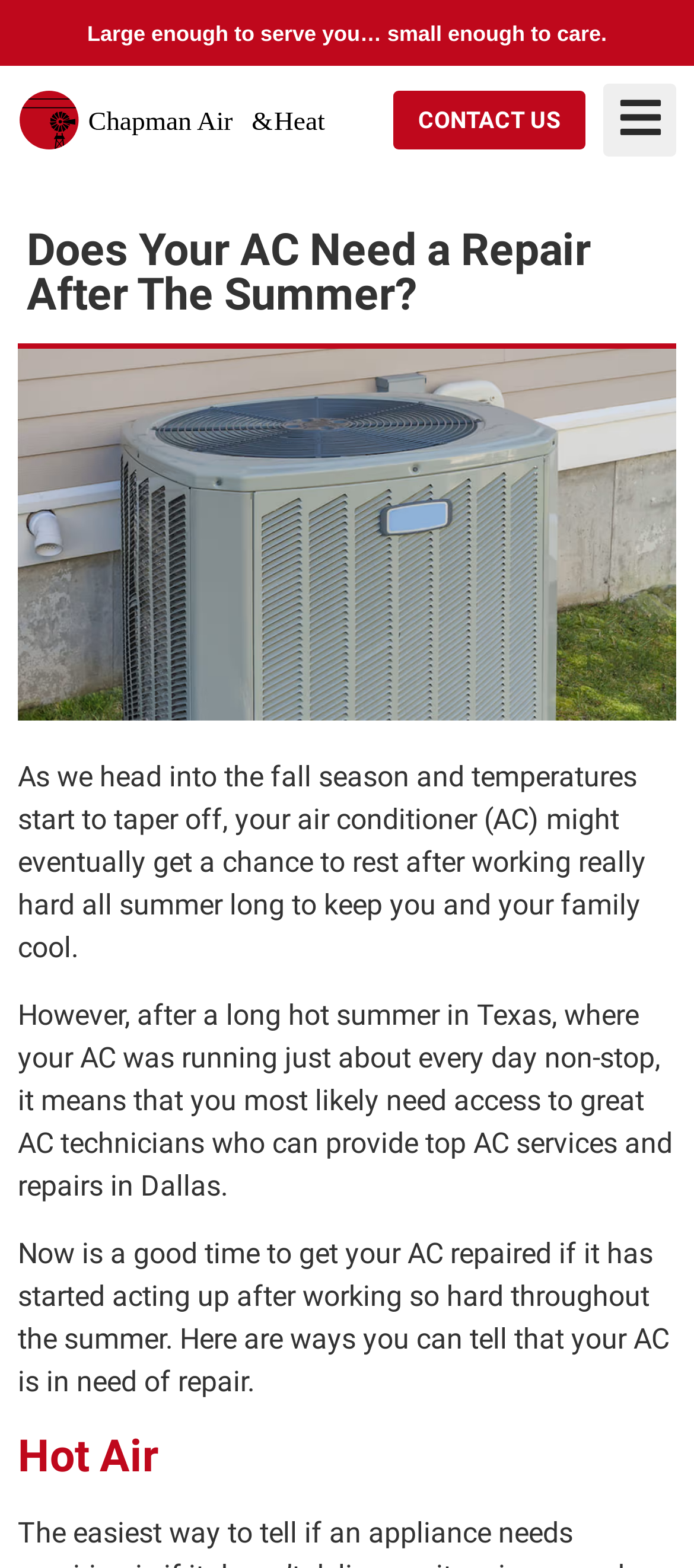What is the location where the AC services and repairs are provided?
Please provide a single word or phrase based on the screenshot.

Dallas